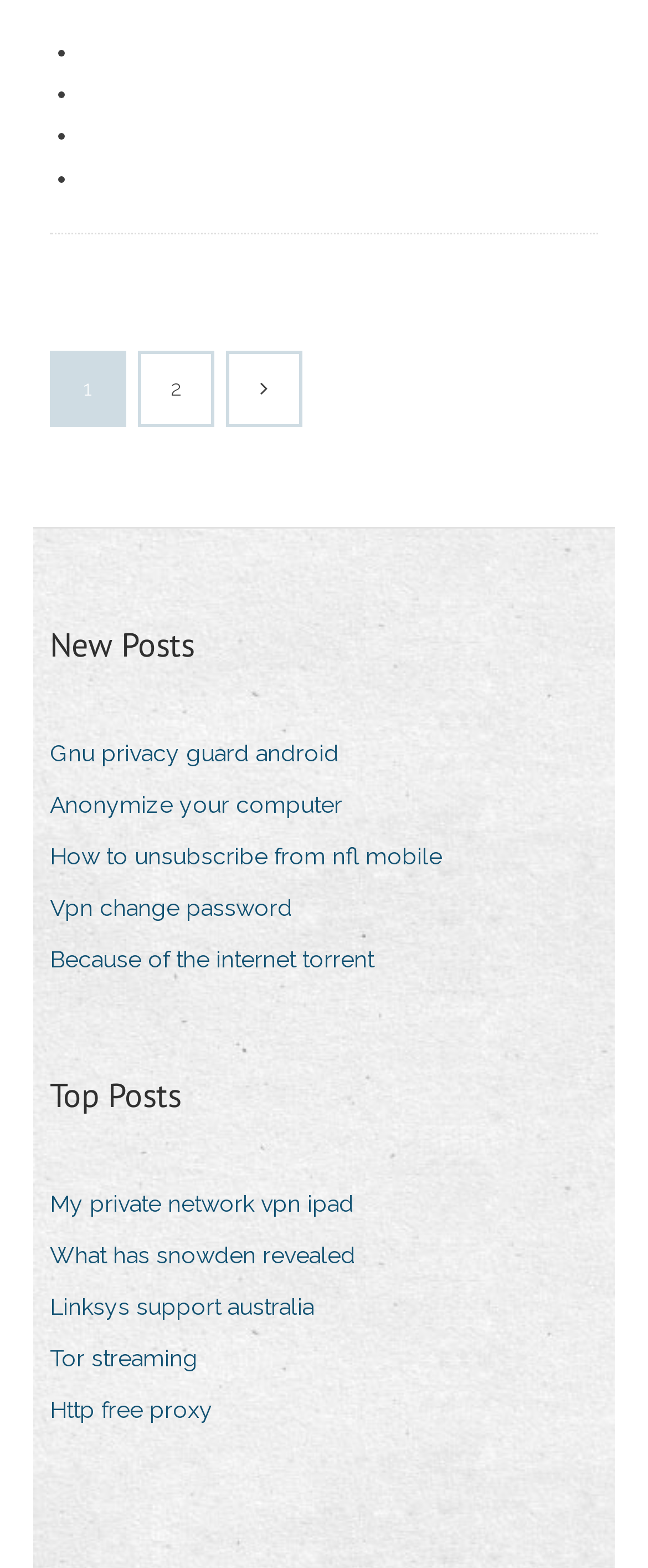Based on the image, please elaborate on the answer to the following question:
What is the topic of the third link in the 'New Posts' section?

The third link in the 'New Posts' section has the text 'Anonymize your computer', indicating that the topic is related to anonymizing one's computer.